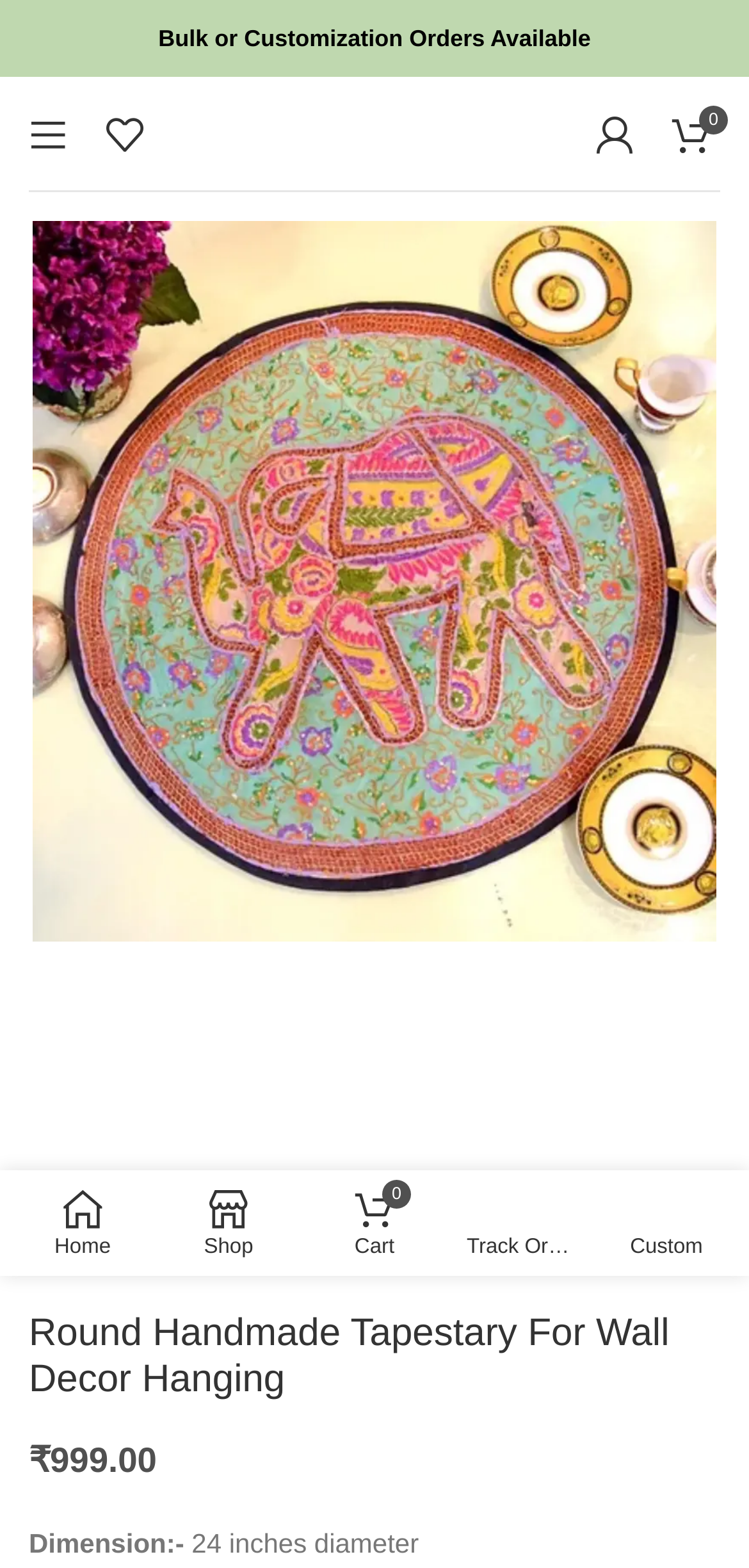How many navigation links are there in the breadcrumb?
Answer the question with as much detail as you can, using the image as a reference.

I counted the number of links in the breadcrumb navigation by looking at the links 'Home /', 'Shop /', 'Furniture /', and 'Tapestry' on the webpage.